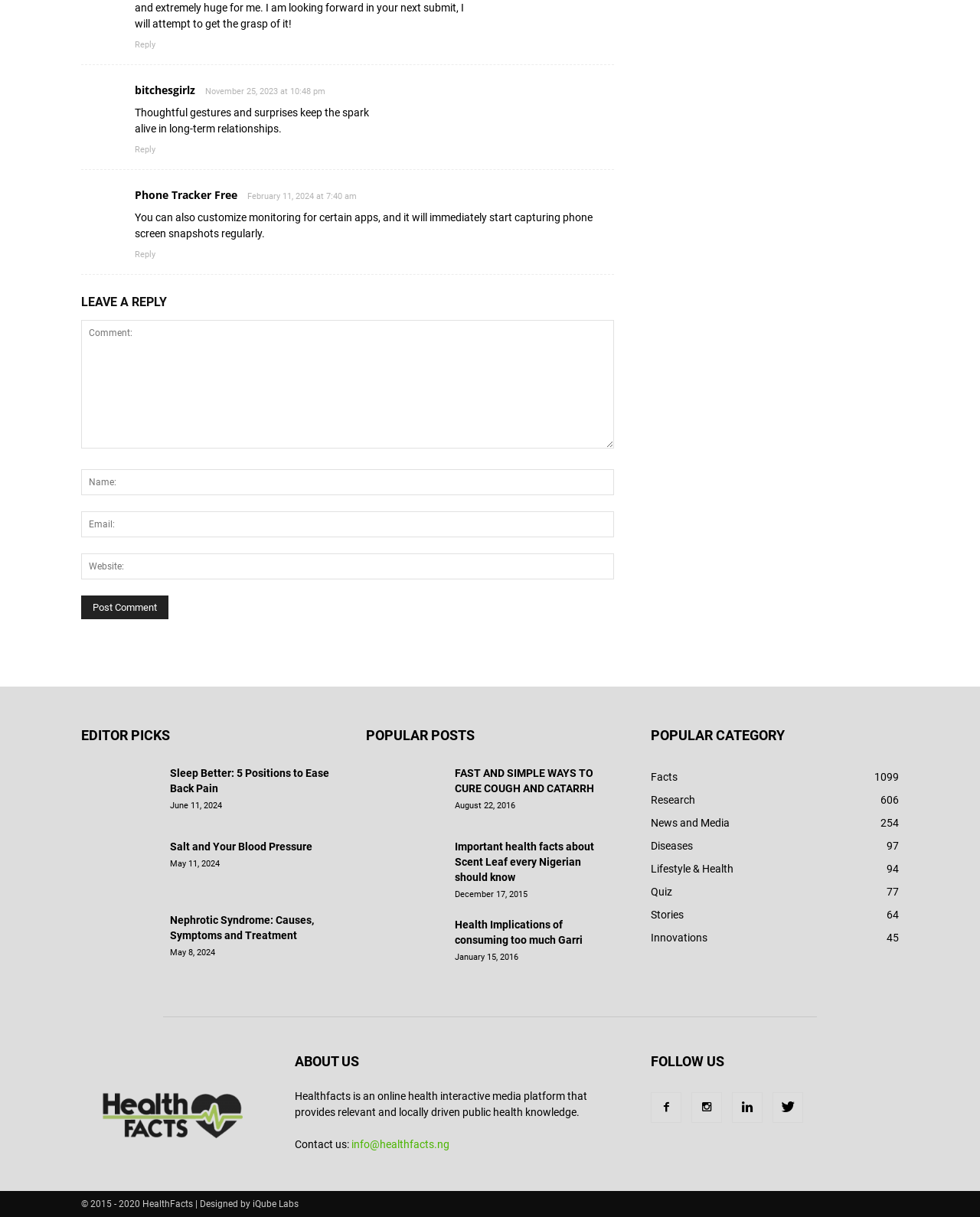Please locate the bounding box coordinates of the region I need to click to follow this instruction: "Contact us".

[0.359, 0.935, 0.459, 0.945]